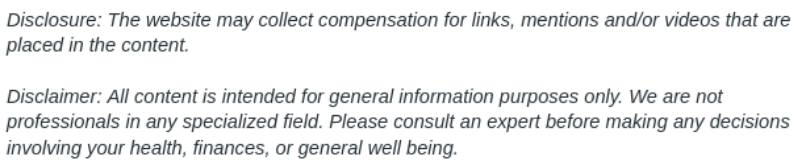Respond to the question with just a single word or phrase: 
What type of atmosphere do high-quality bathroom fixtures create?

Comfortable and inviting